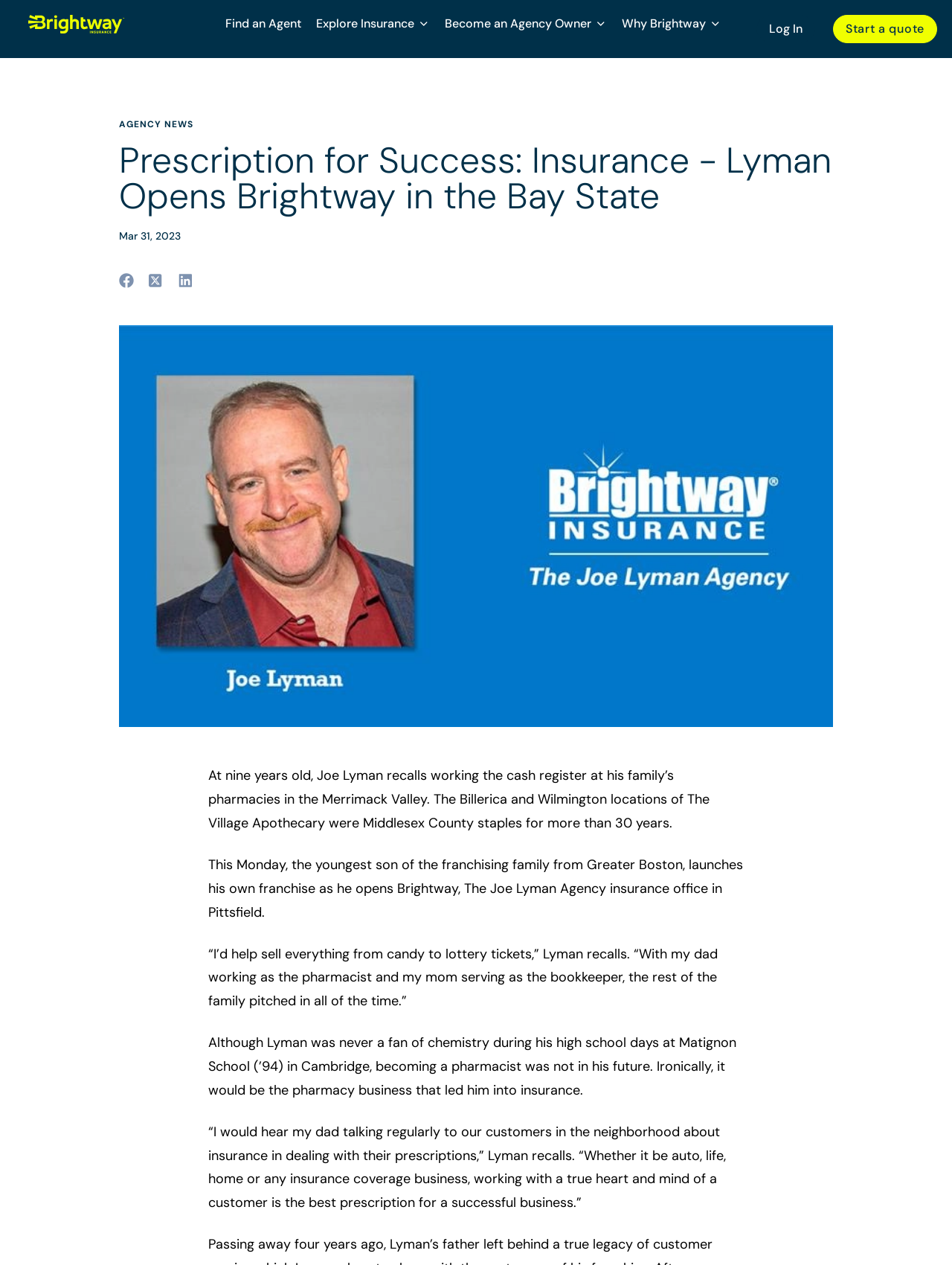Identify the bounding box coordinates of the element that should be clicked to fulfill this task: "Log in to your account". The coordinates should be provided as four float numbers between 0 and 1, i.e., [left, top, right, bottom].

[0.794, 0.012, 0.856, 0.034]